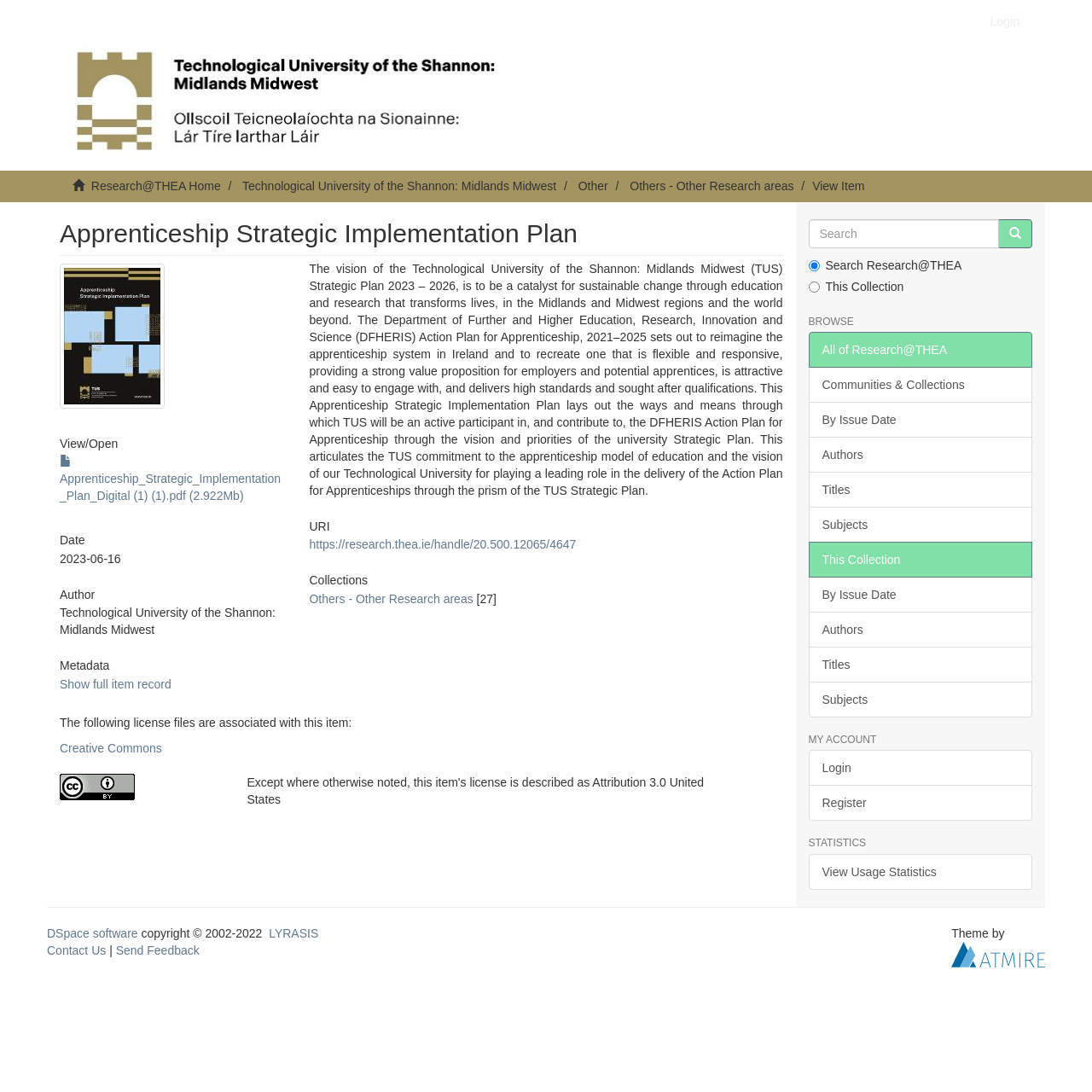Can you identify the bounding box coordinates of the clickable region needed to carry out this instruction: 'View the 'Apprenticeship Strategic Implementation Plan' document'? The coordinates should be four float numbers within the range of 0 to 1, stated as [left, top, right, bottom].

[0.055, 0.417, 0.257, 0.46]